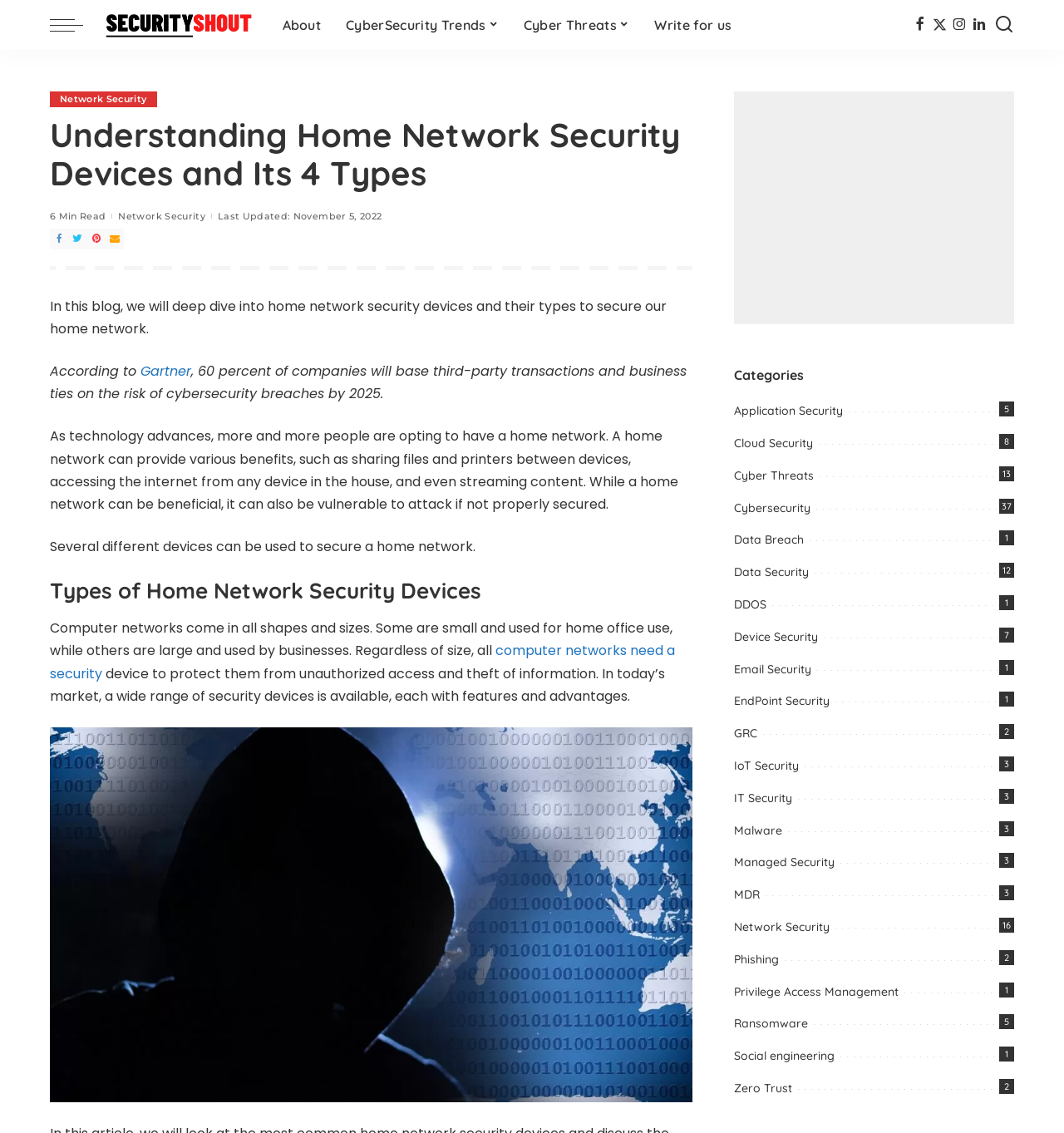Find the bounding box coordinates of the clickable area that will achieve the following instruction: "Click on the 'About' link".

[0.254, 0.0, 0.313, 0.044]